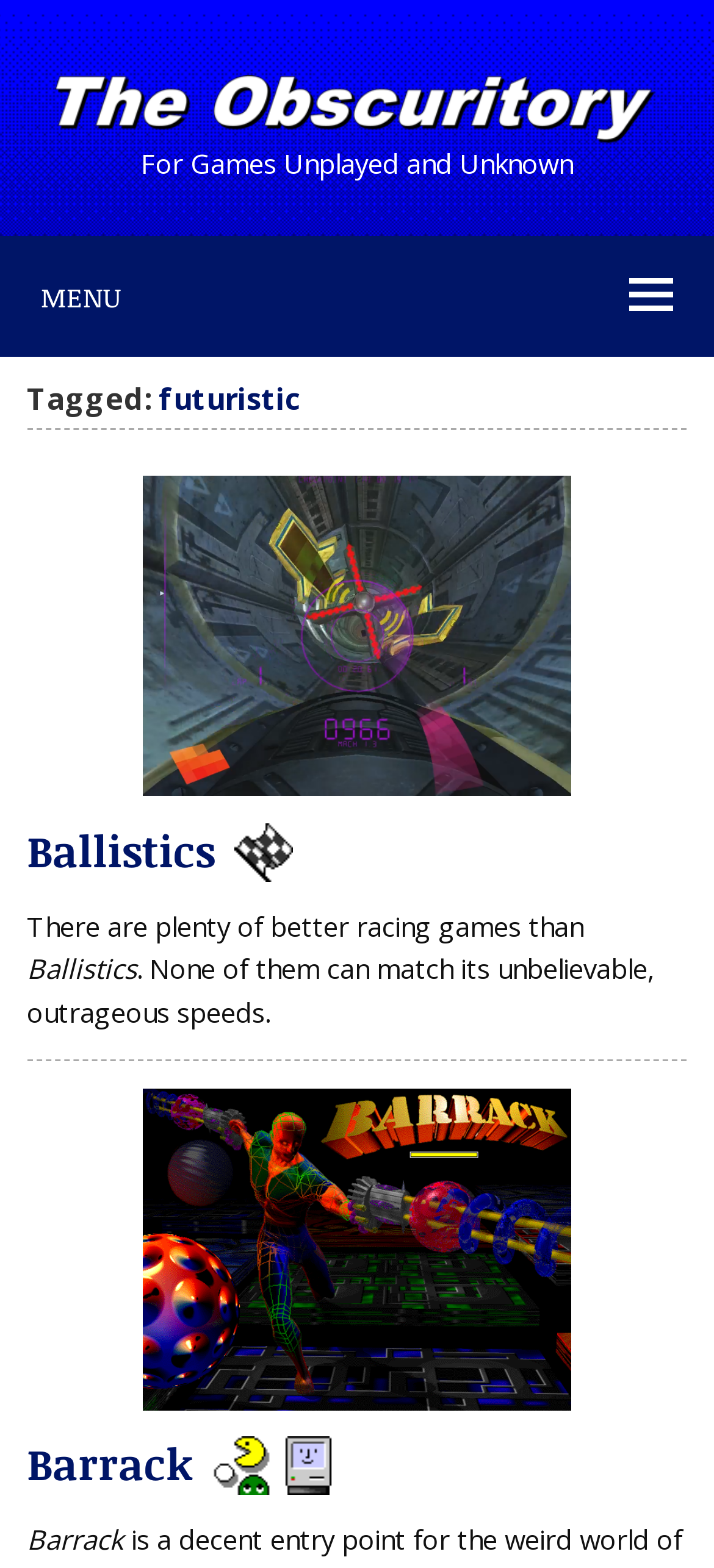What is the name of the website?
Based on the image, respond with a single word or phrase.

The Obscuritory